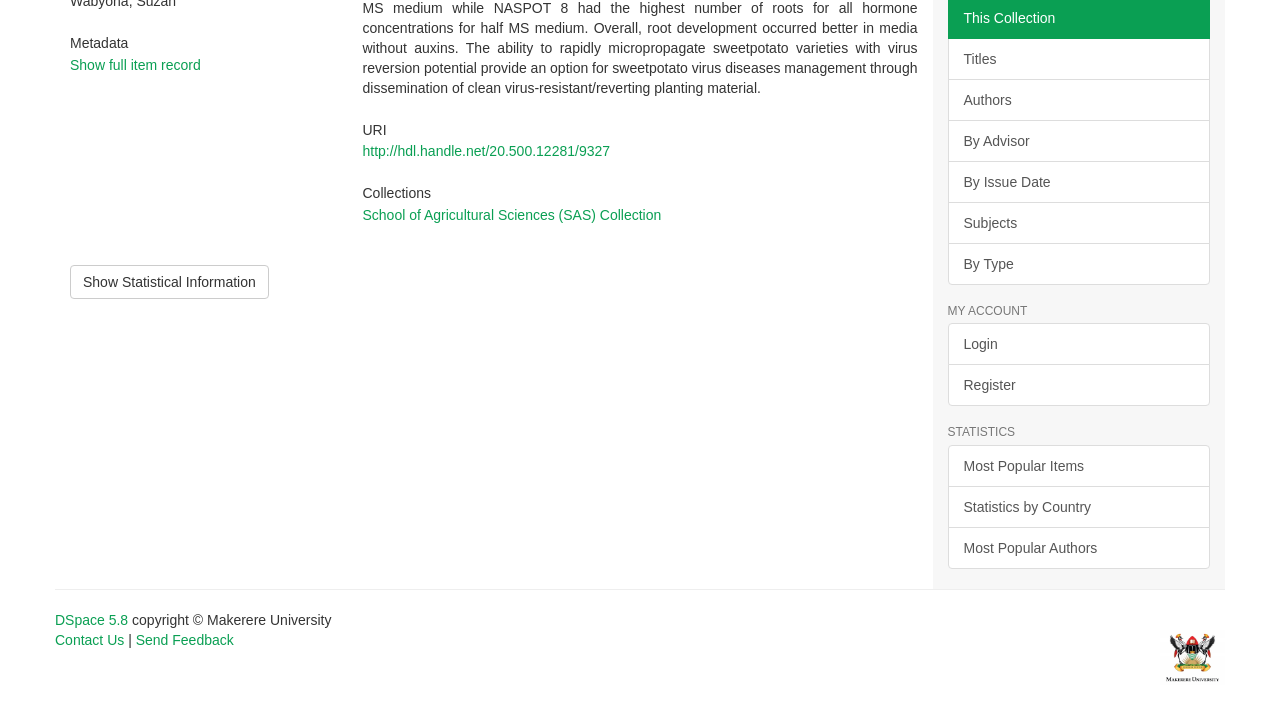From the webpage screenshot, identify the region described by Subjects. Provide the bounding box coordinates as (top-left x, top-left y, bottom-right x, bottom-right y), with each value being a floating point number between 0 and 1.

[0.74, 0.283, 0.945, 0.342]